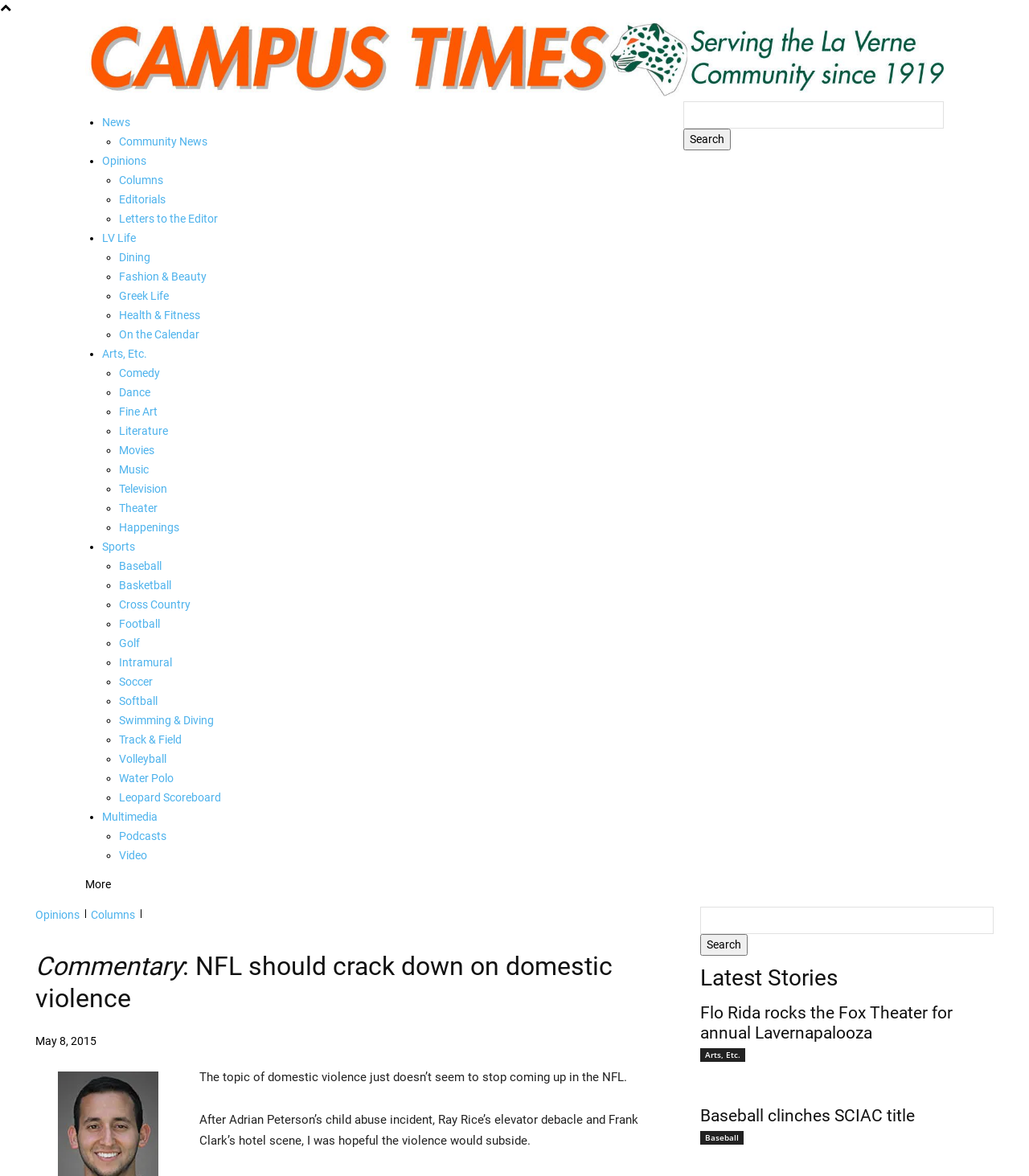Can you find the bounding box coordinates for the element that needs to be clicked to execute this instruction: "Go to Opinions"? The coordinates should be given as four float numbers between 0 and 1, i.e., [left, top, right, bottom].

[0.099, 0.129, 0.627, 0.145]